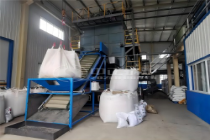With reference to the screenshot, provide a detailed response to the question below:
What is the purpose of the blue conveyor system?

The caption describes the blue conveyor system as designed to transport materials efficiently, implying that its purpose is to facilitate the movement of materials within the facility.